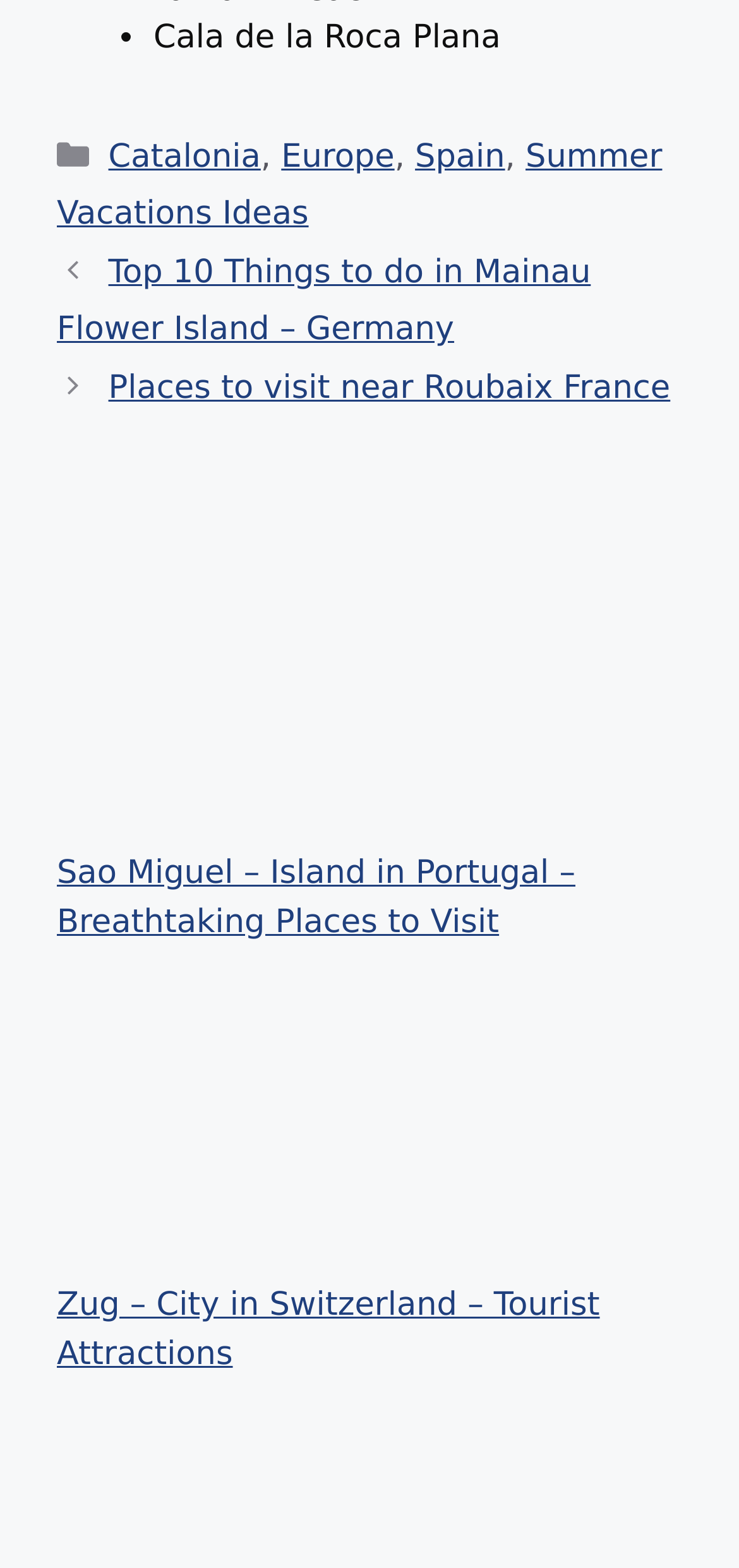Show the bounding box coordinates for the element that needs to be clicked to execute the following instruction: "Explore Catalonia". Provide the coordinates in the form of four float numbers between 0 and 1, i.e., [left, top, right, bottom].

[0.147, 0.088, 0.353, 0.112]